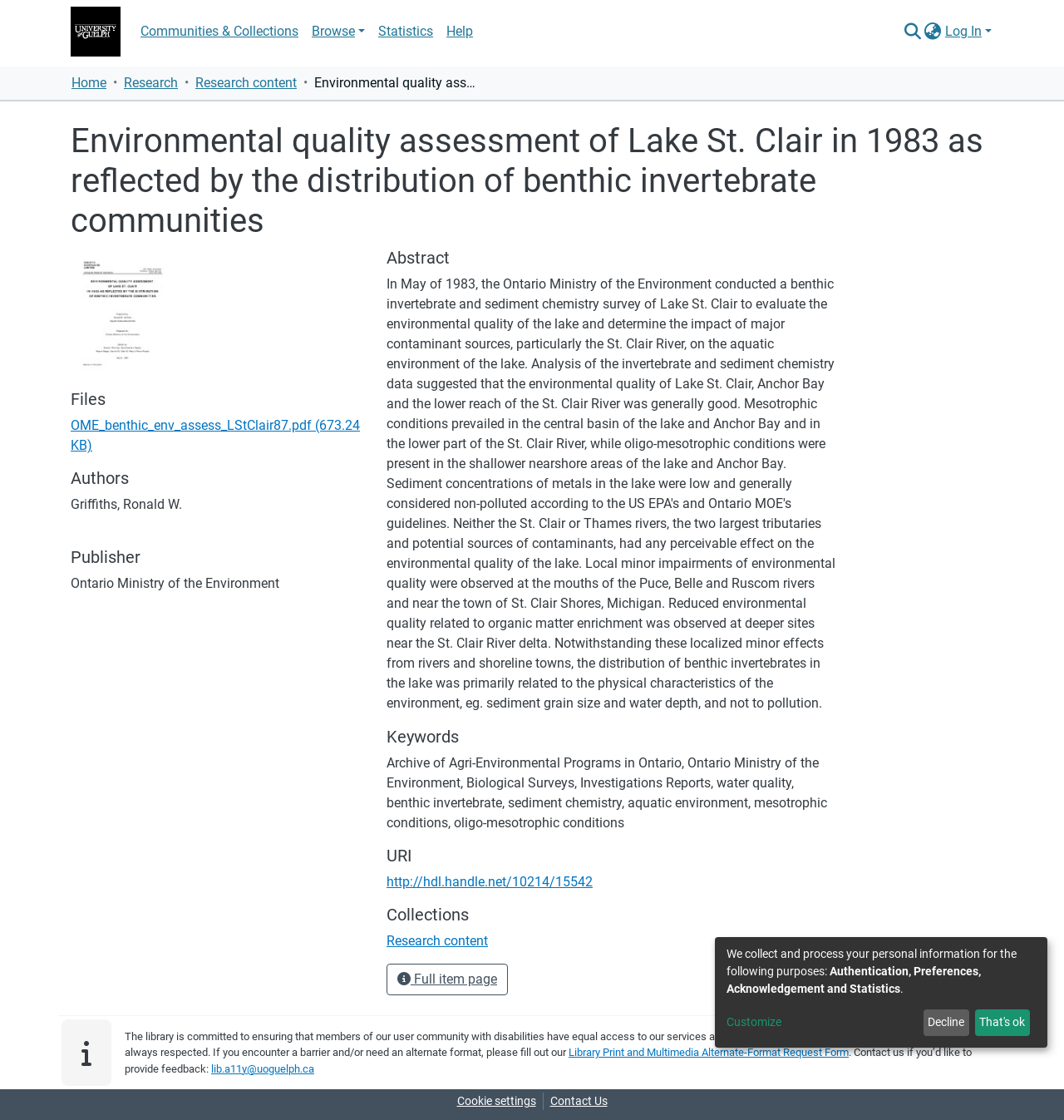Determine the bounding box coordinates for the UI element with the following description: "Browse". The coordinates should be four float numbers between 0 and 1, represented as [left, top, right, bottom].

[0.287, 0.013, 0.349, 0.043]